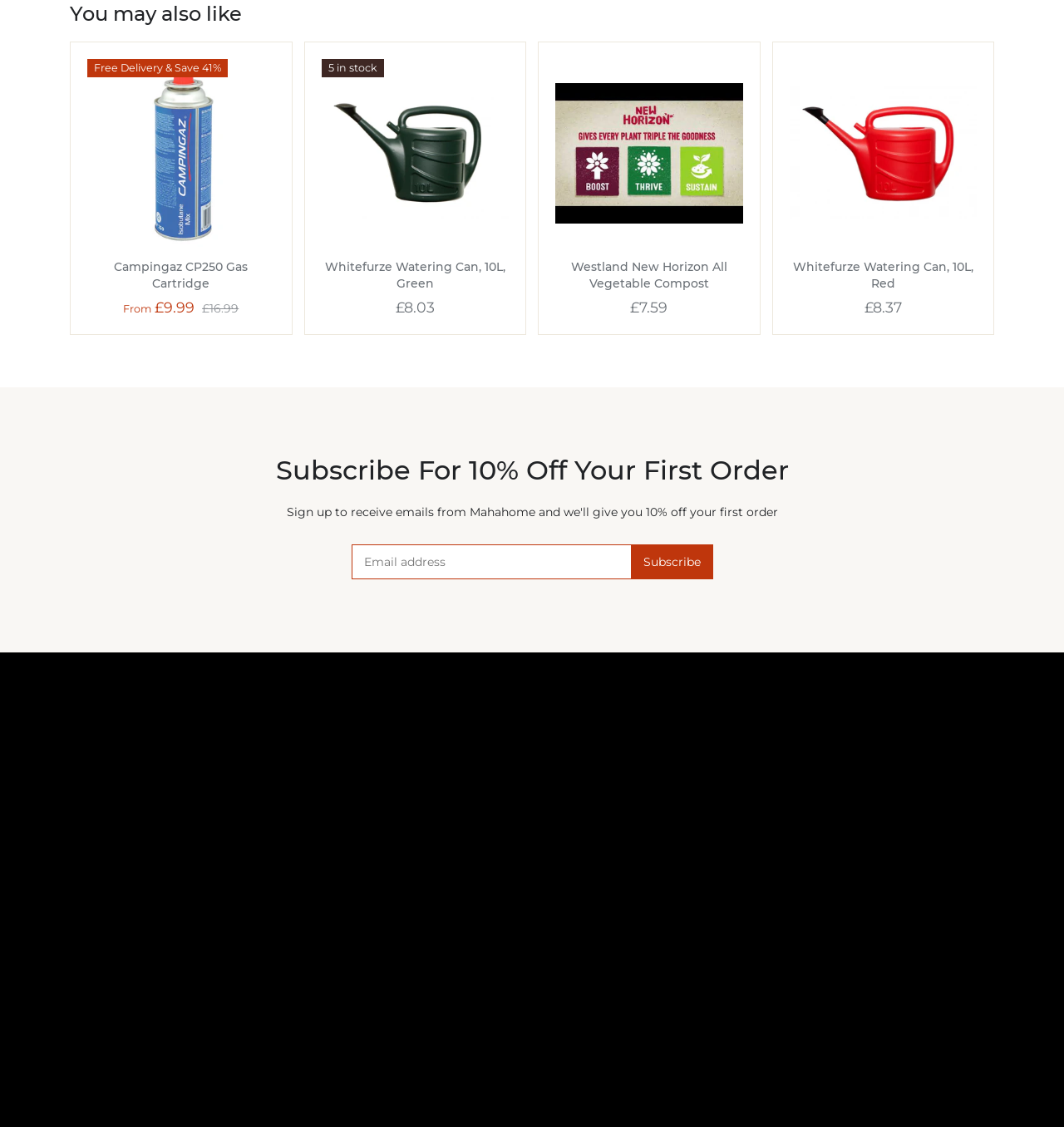Determine the bounding box coordinates of the target area to click to execute the following instruction: "Enter email address."

[0.331, 0.484, 0.669, 0.513]